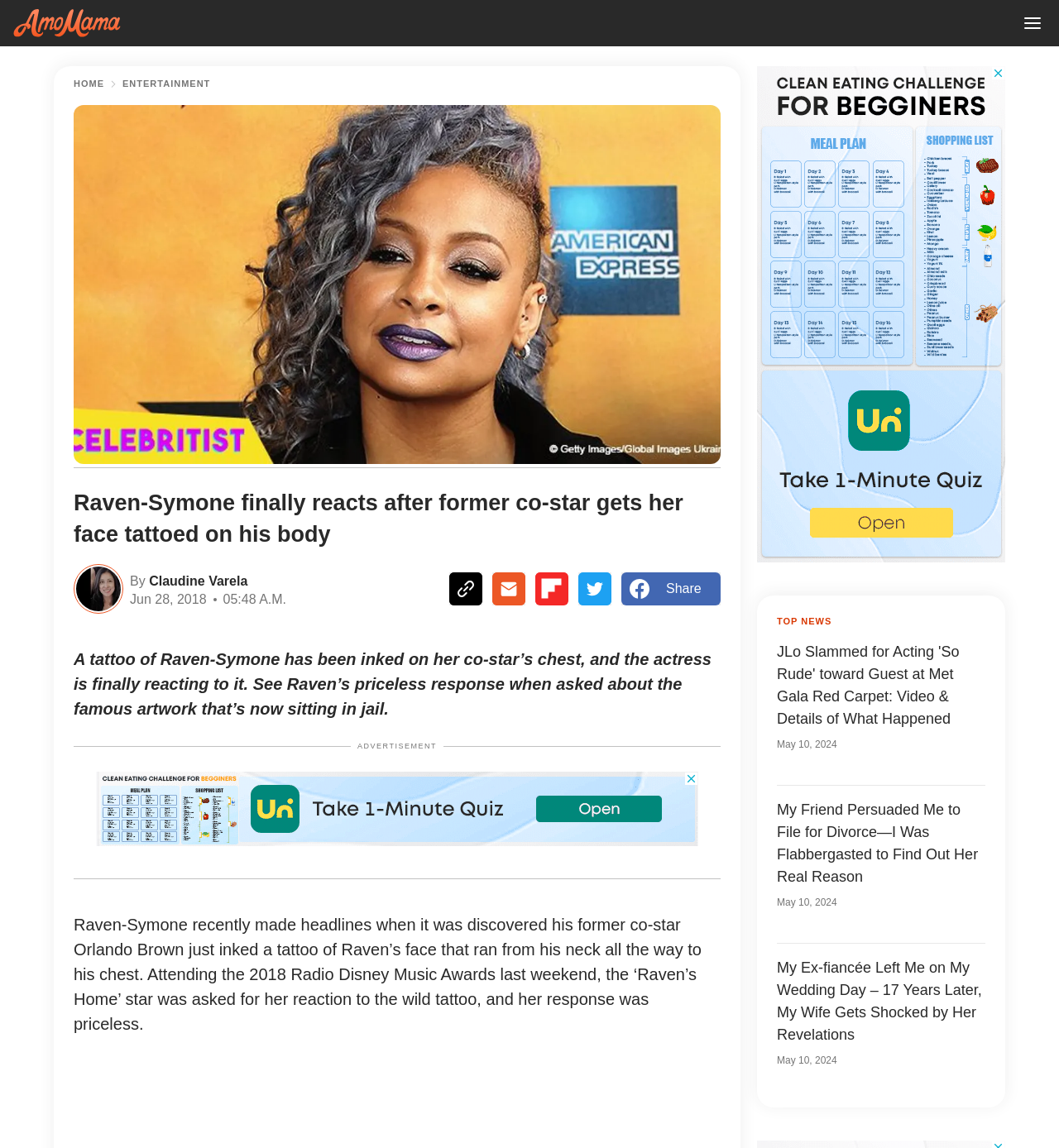Show the bounding box coordinates for the HTML element described as: "parent_node: By Claudine Varela".

[0.07, 0.491, 0.116, 0.535]